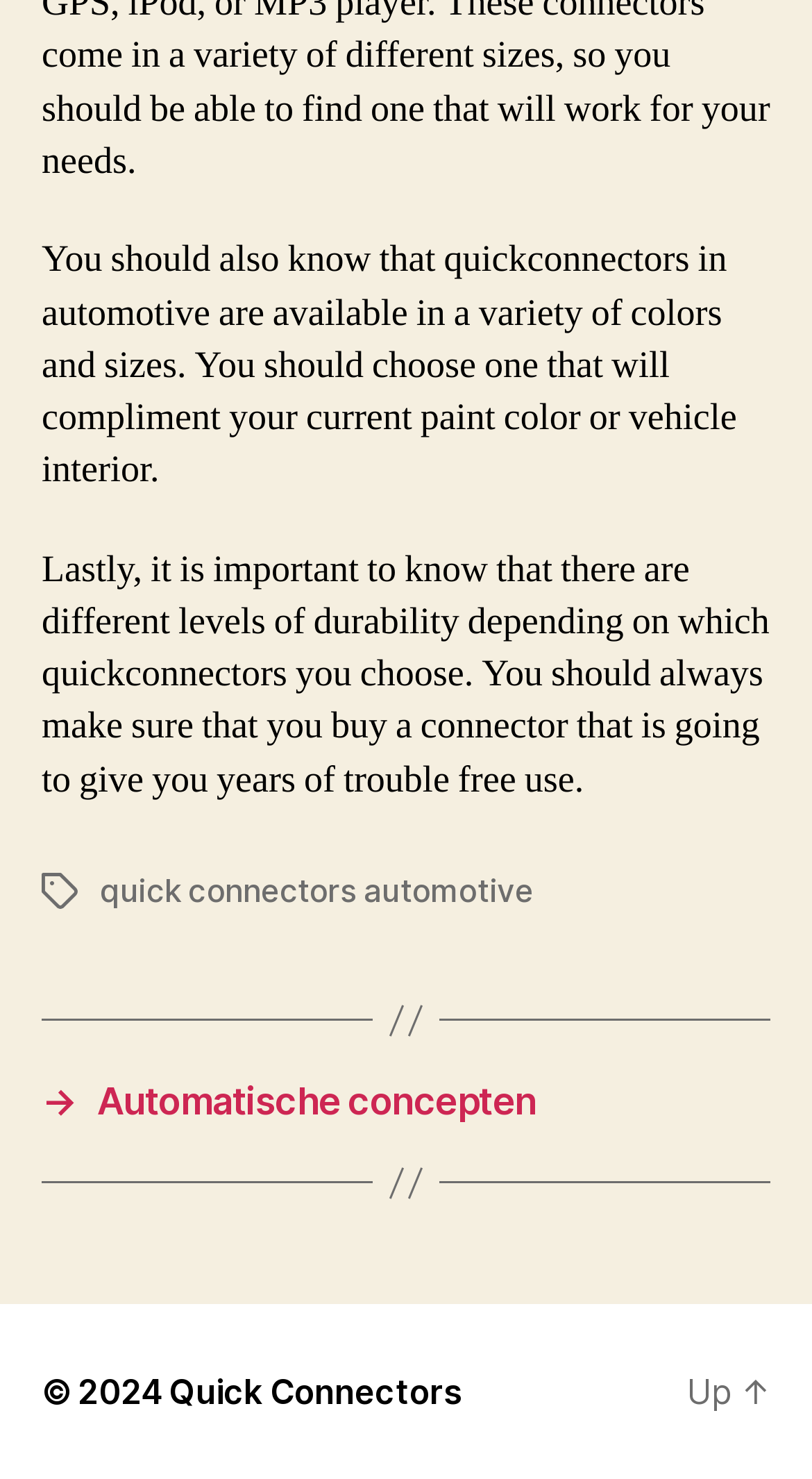What is the copyright year of this webpage?
Please look at the screenshot and answer in one word or a short phrase.

2024